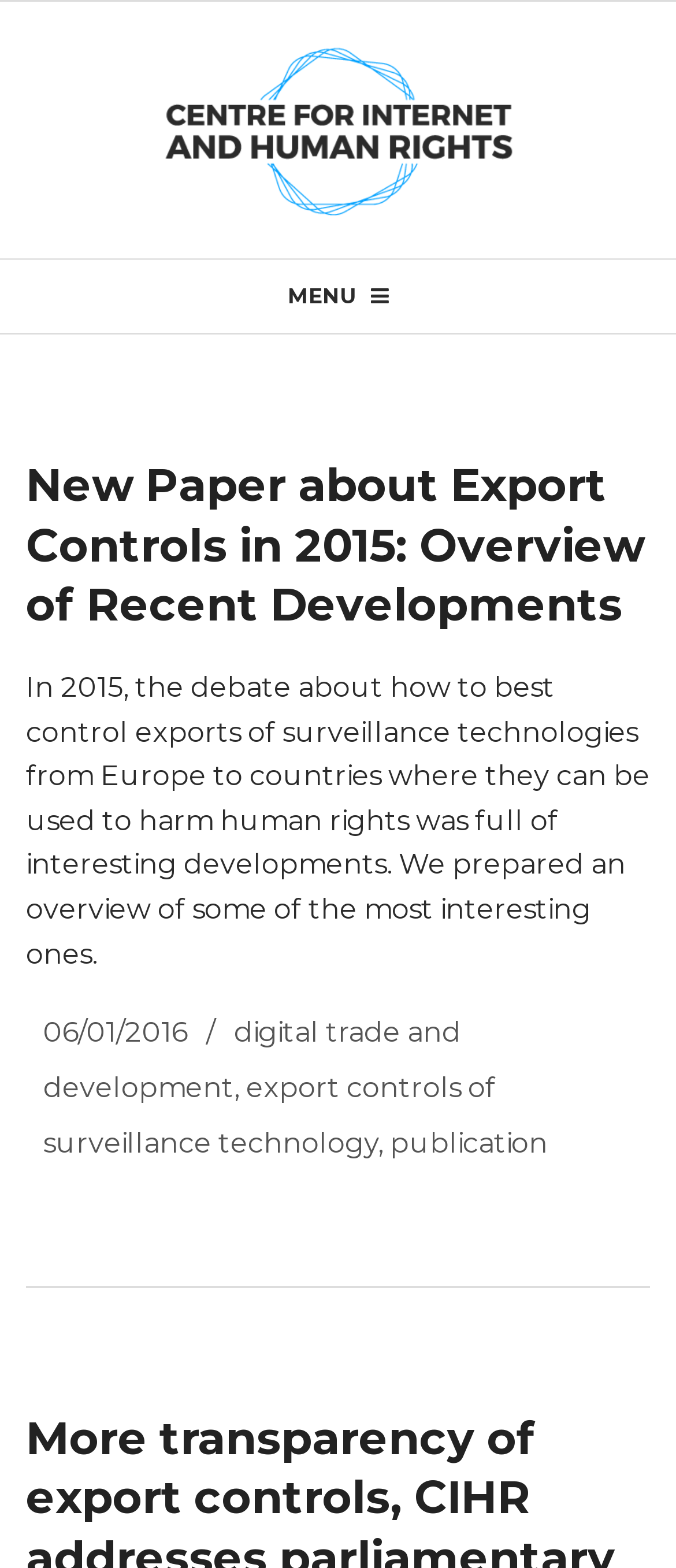What is the topic of the latest article?
Based on the image content, provide your answer in one word or a short phrase.

Export Controls